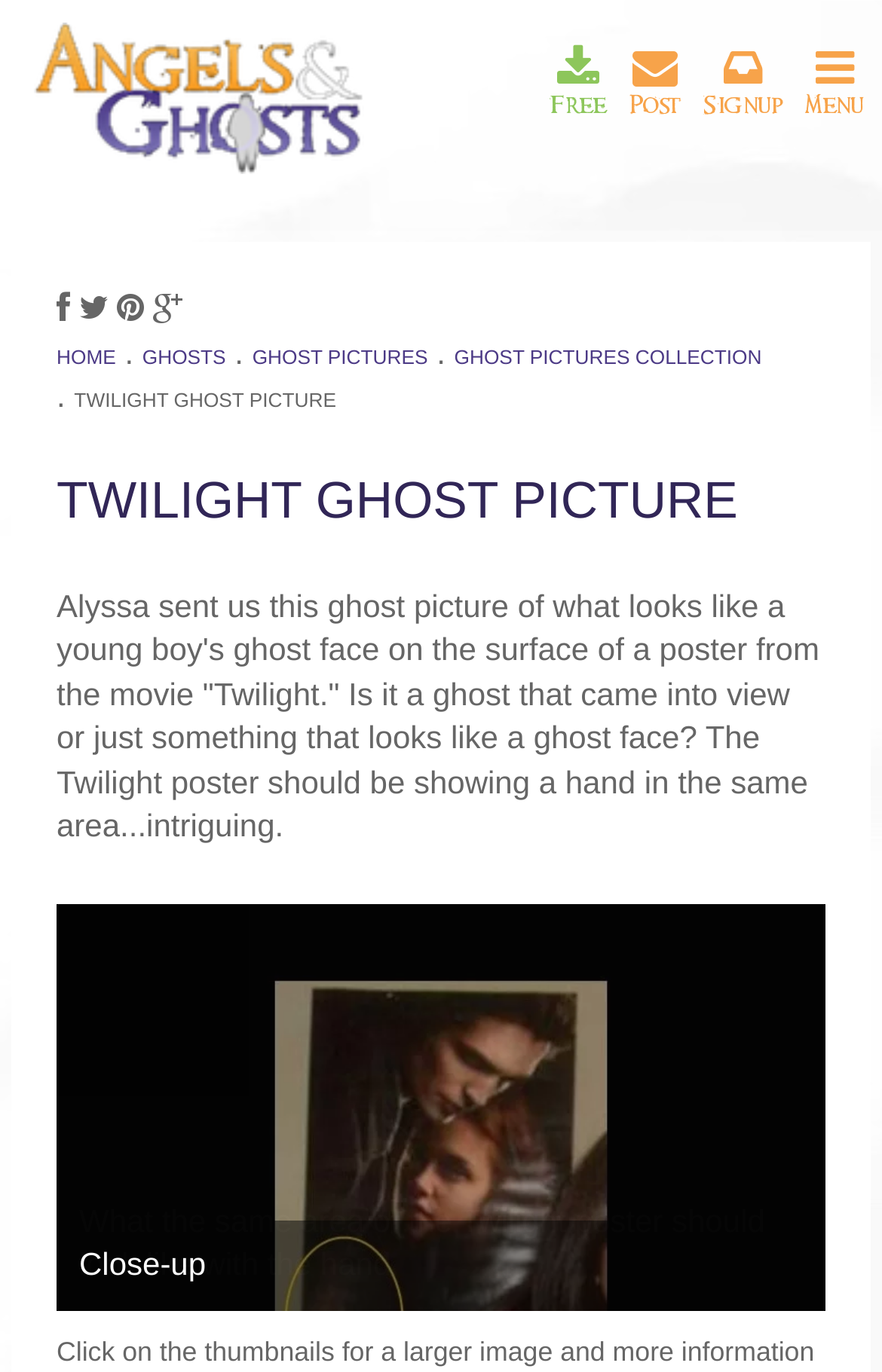Create an elaborate caption that covers all aspects of the webpage.

The webpage is about ghost pictures, specifically a Twilight ghost picture. At the top left corner, there is a logo of "Angels & Ghosts" with a link to the website. Below the logo, there are four links in a row: "Free", "Post", "Signup", and "Menu". The "Menu" link has a dropdown menu with several options, including "HOME", "GHOSTS", "GHOST PICTURES", "GHOST PICTURES COLLECTION", and "TWILIGHT GHOST PICTURE".

The main content of the webpage is a heading that reads "TWILIGHT GHOST PICTURE" and a paragraph of text that describes a ghost picture of a young boy's face on a Twilight movie poster. The text explains that the poster should be showing a hand in the same area, making the ghost face intriguing.

Below the paragraph, there is a note that instructs users to click on the thumbnails for a larger image and more information. There are no images visible on the webpage, but the presence of thumbnails is implied. Overall, the webpage has a simple layout with a focus on the Twilight ghost picture and its description.